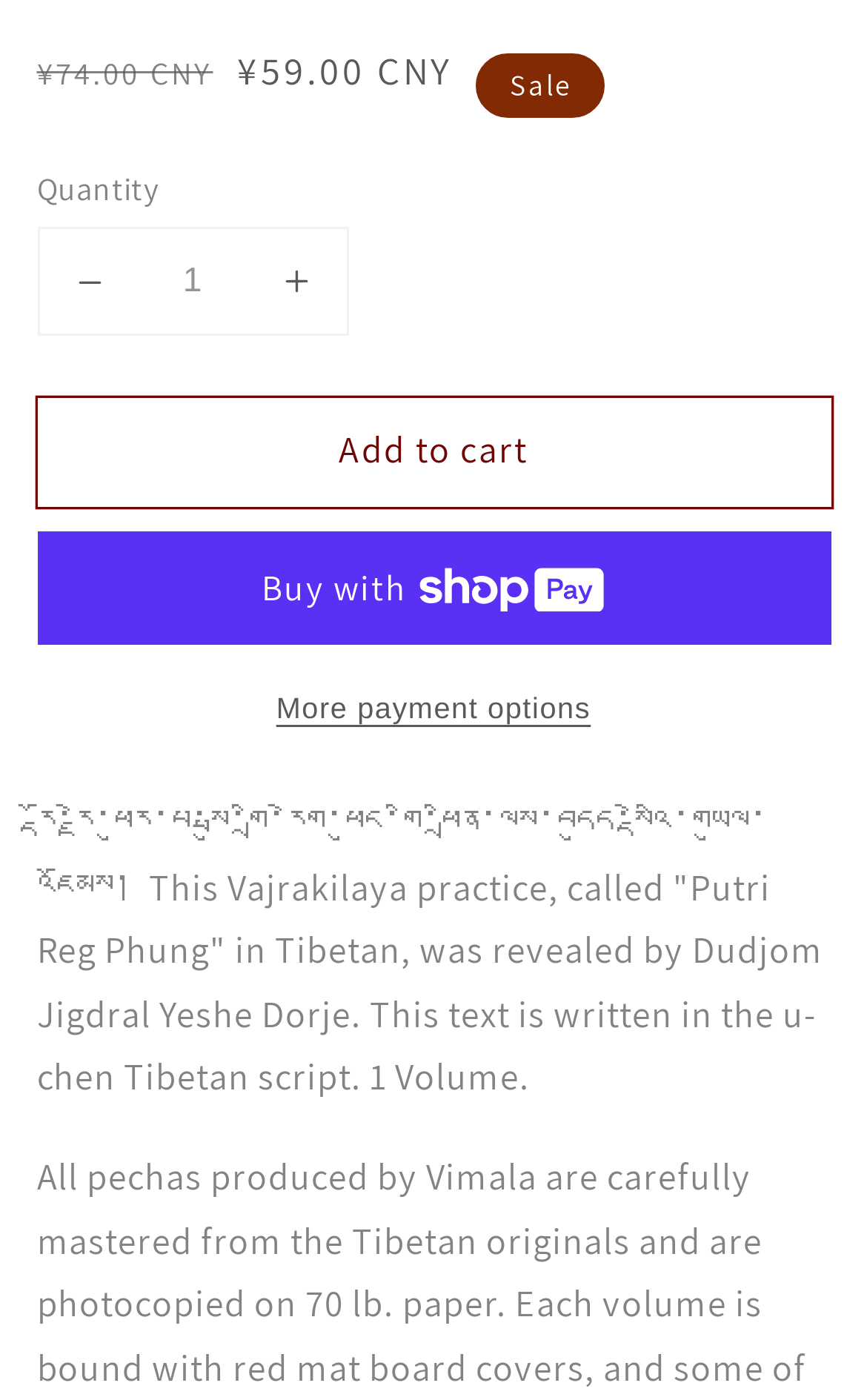Please provide the bounding box coordinates in the format (top-left x, top-left y, bottom-right x, bottom-right y). Remember, all values are floating point numbers between 0 and 1. What is the bounding box coordinate of the region described as: Add to cart

[0.042, 0.284, 0.958, 0.363]